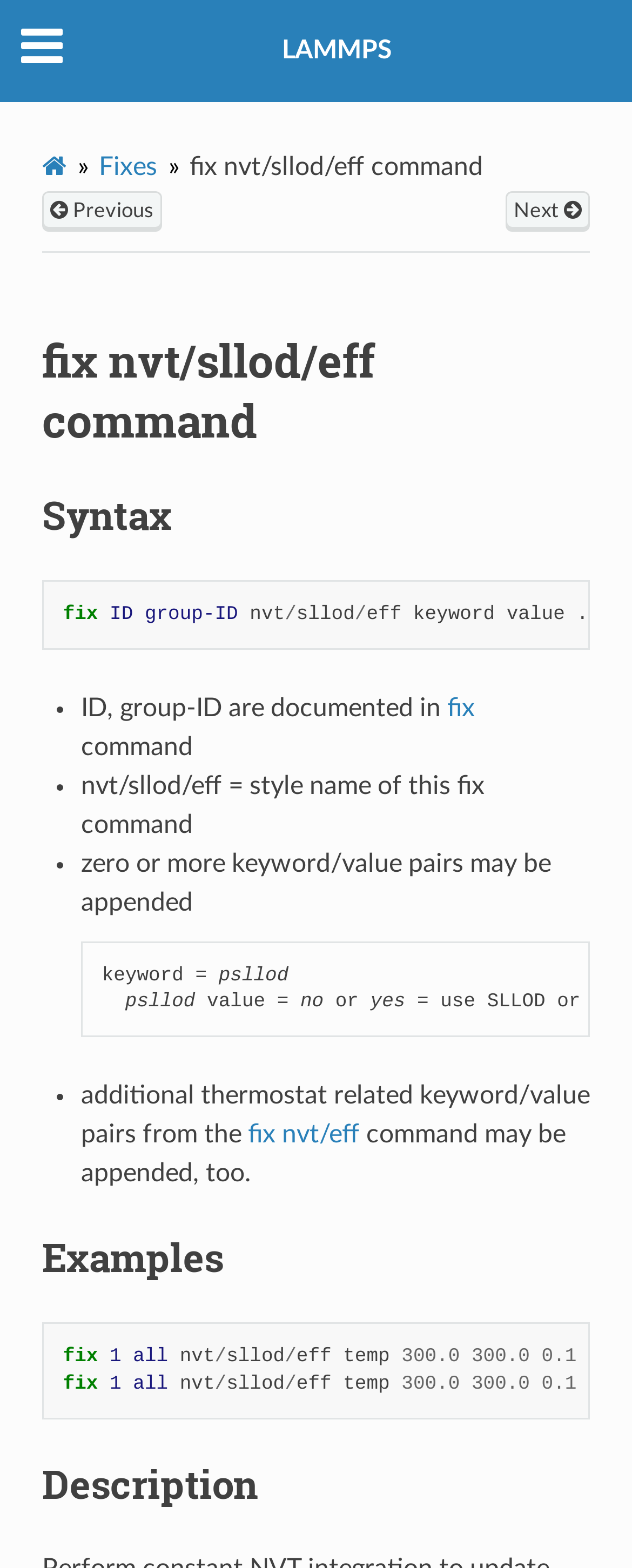Please determine the bounding box coordinates of the area that needs to be clicked to complete this task: 'Click on the 'fix' link'. The coordinates must be four float numbers between 0 and 1, formatted as [left, top, right, bottom].

[0.707, 0.443, 0.751, 0.459]